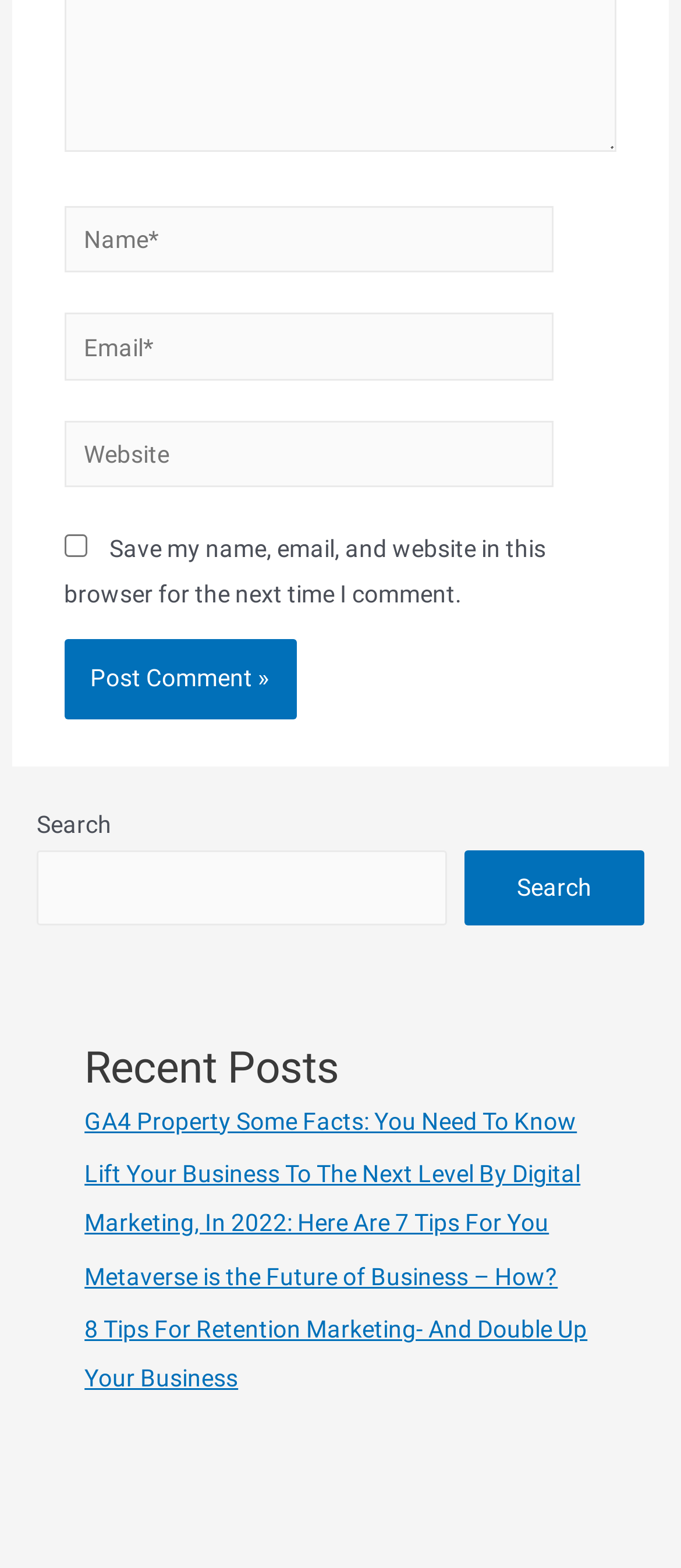Point out the bounding box coordinates of the section to click in order to follow this instruction: "Post a comment".

[0.094, 0.408, 0.435, 0.458]